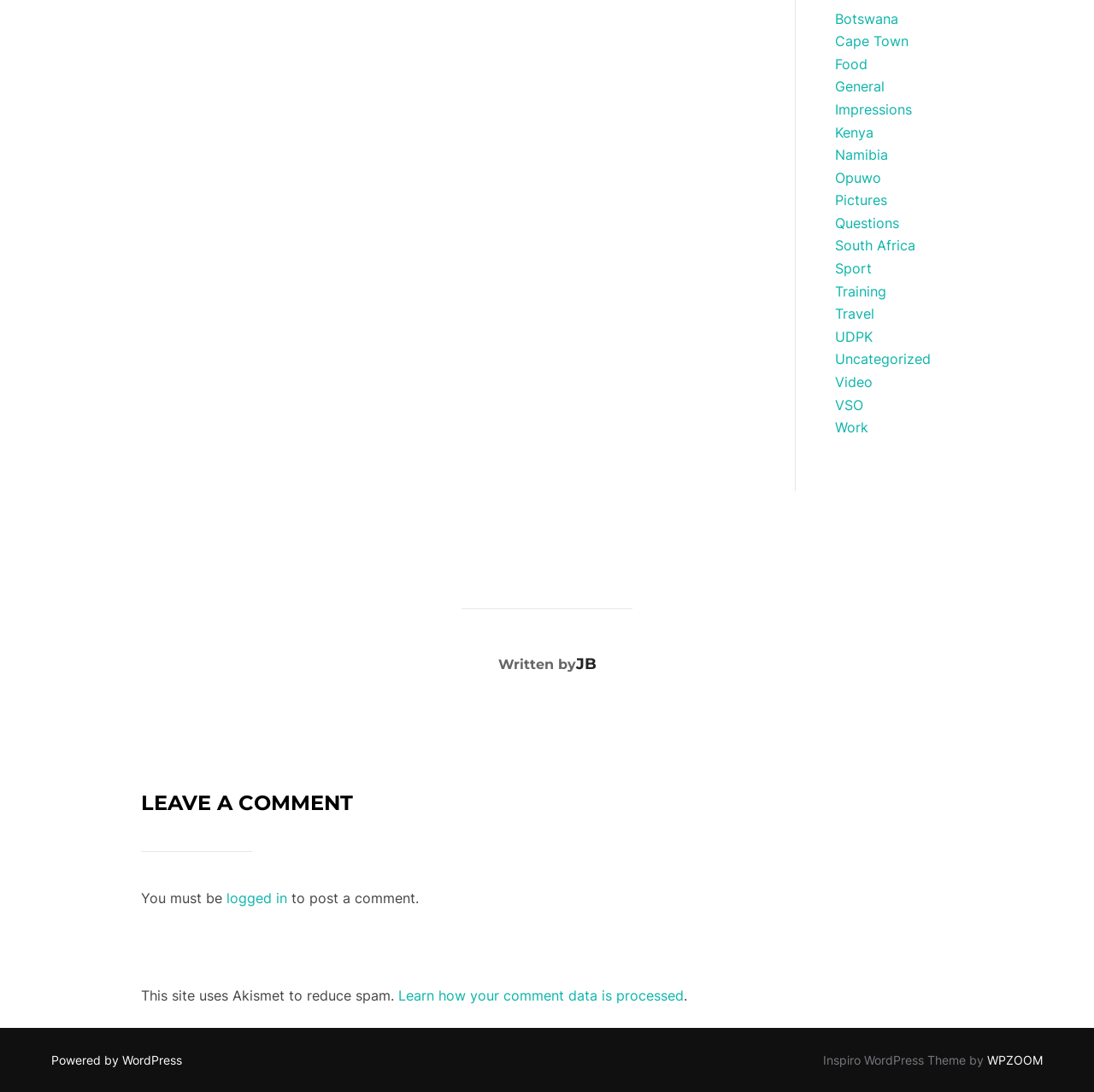Predict the bounding box coordinates of the UI element that matches this description: "South Africa". The coordinates should be in the format [left, top, right, bottom] with each value between 0 and 1.

[0.764, 0.217, 0.837, 0.233]